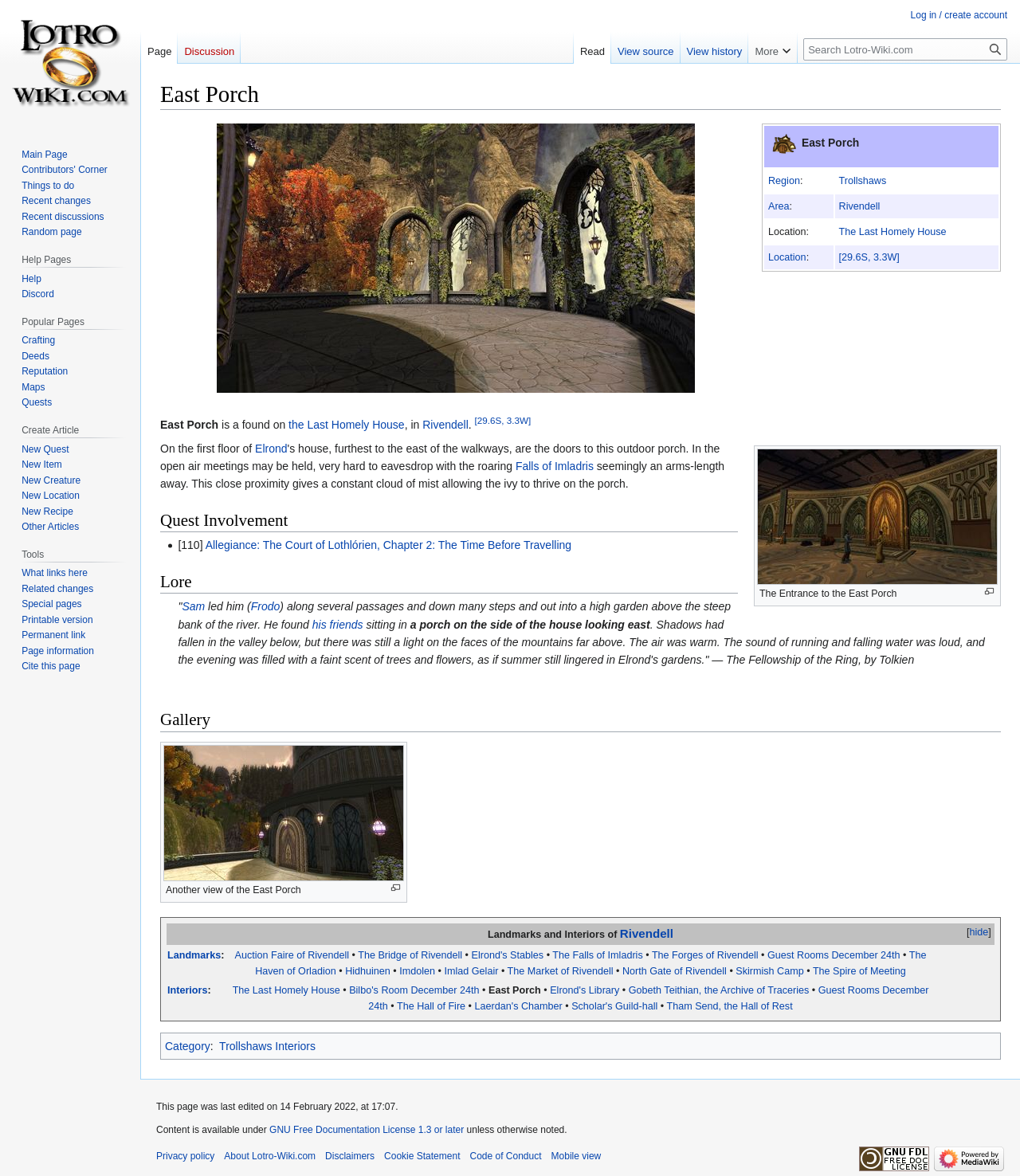Using the element description provided, determine the bounding box coordinates in the format (top-left x, top-left y, bottom-right x, bottom-right y). Ensure that all values are floating point numbers between 0 and 1. Element description: The Bridge of Rivendell

[0.351, 0.807, 0.453, 0.817]